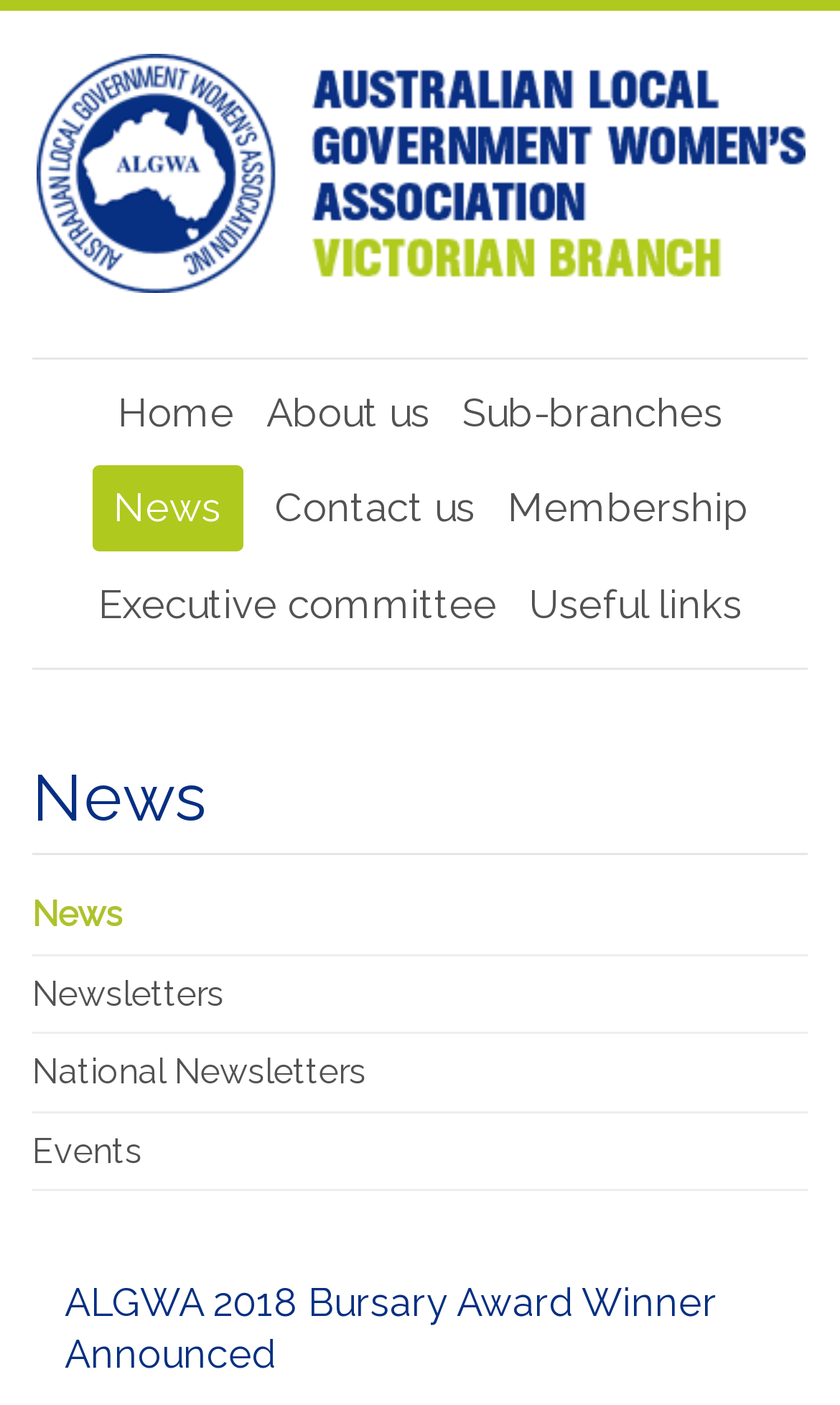How many types of news are available?
Using the image as a reference, give a one-word or short phrase answer.

3